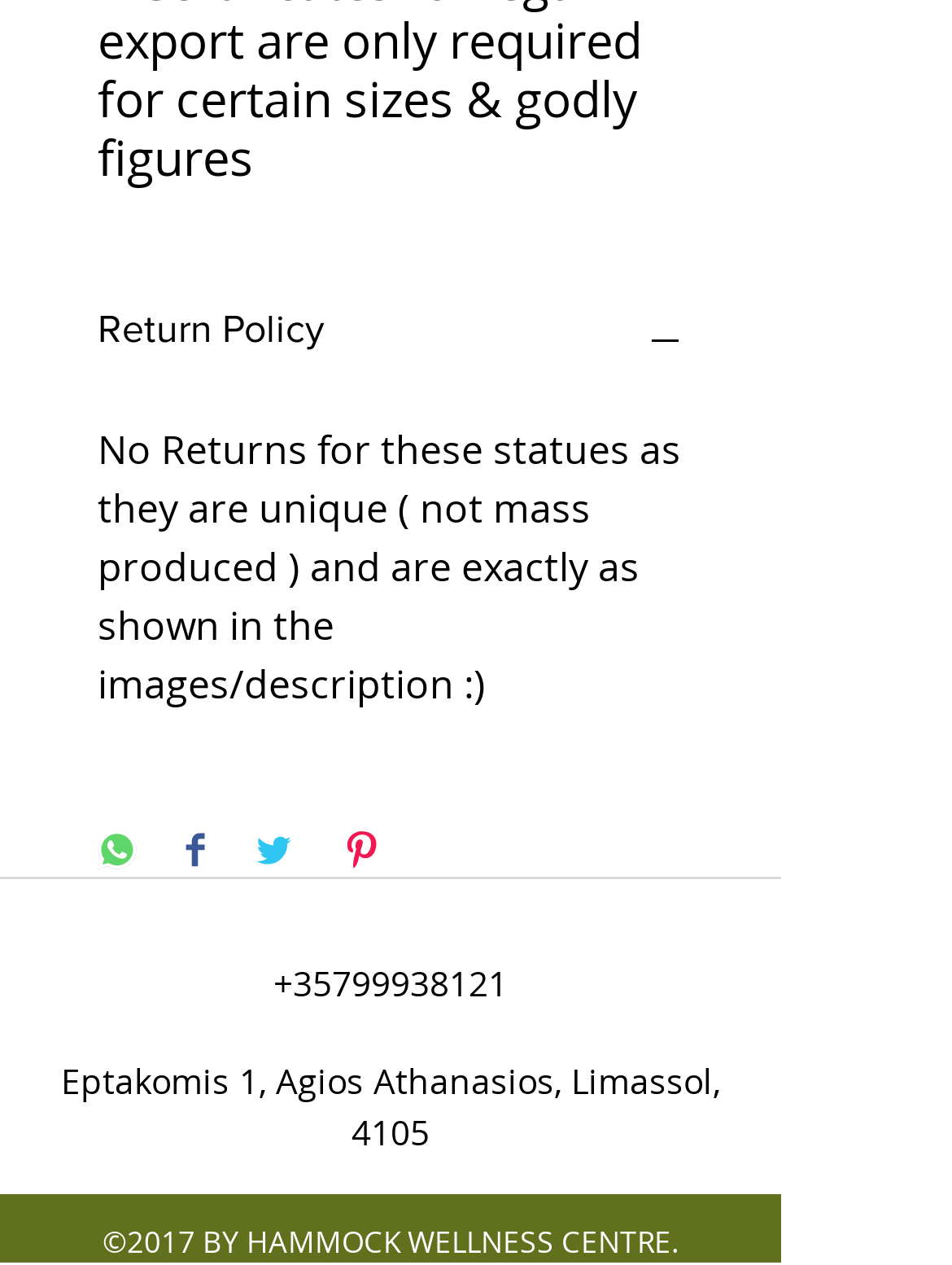What year is the copyright for? Using the information from the screenshot, answer with a single word or phrase.

2017